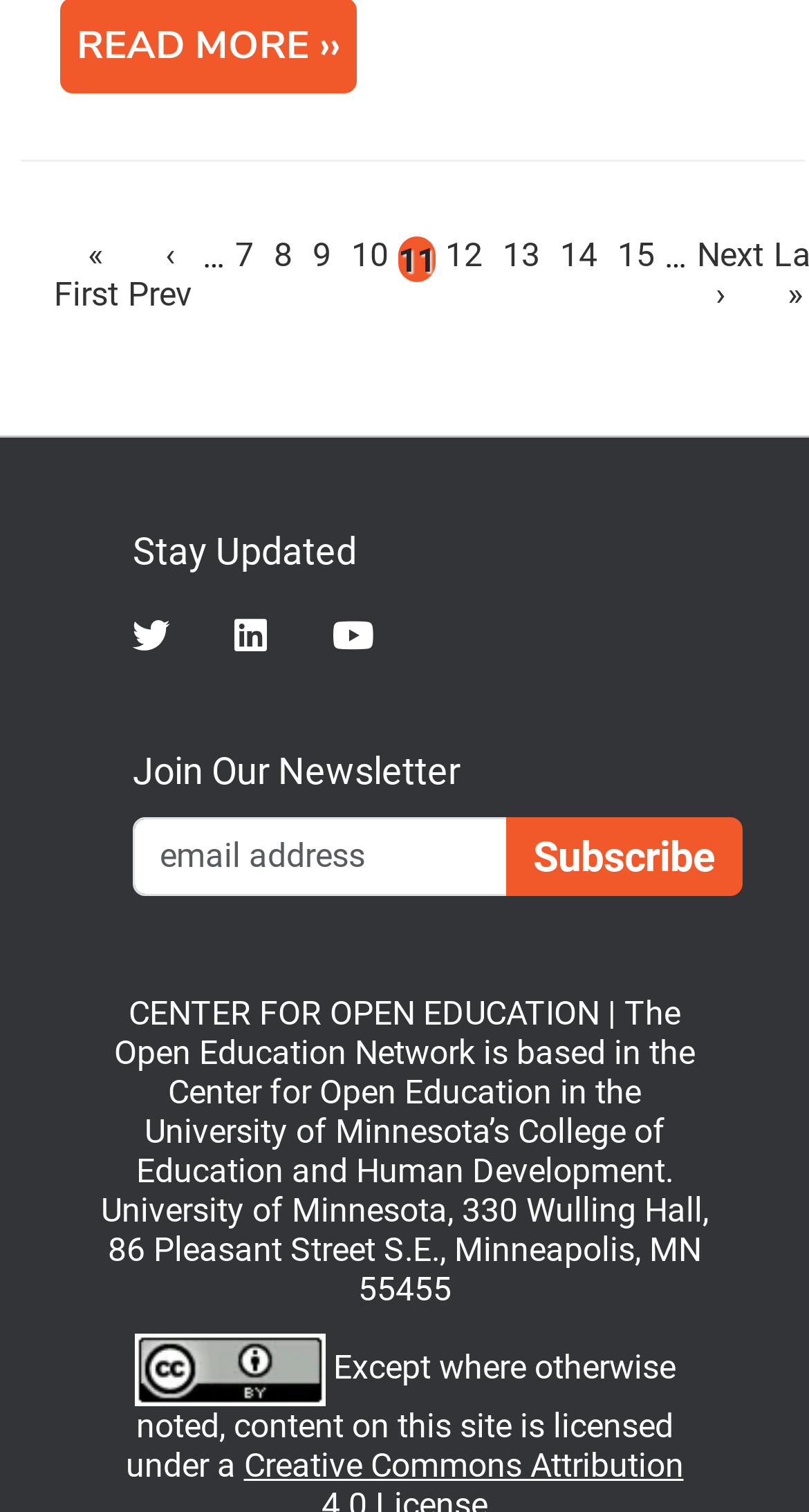What is the purpose of the textbox?
From the details in the image, answer the question comprehensively.

I found a textbox with a label 'Email Newsletter Signup' and a 'Subscribe' button next to it, indicating that the purpose of the textbox is to sign up for an email newsletter.